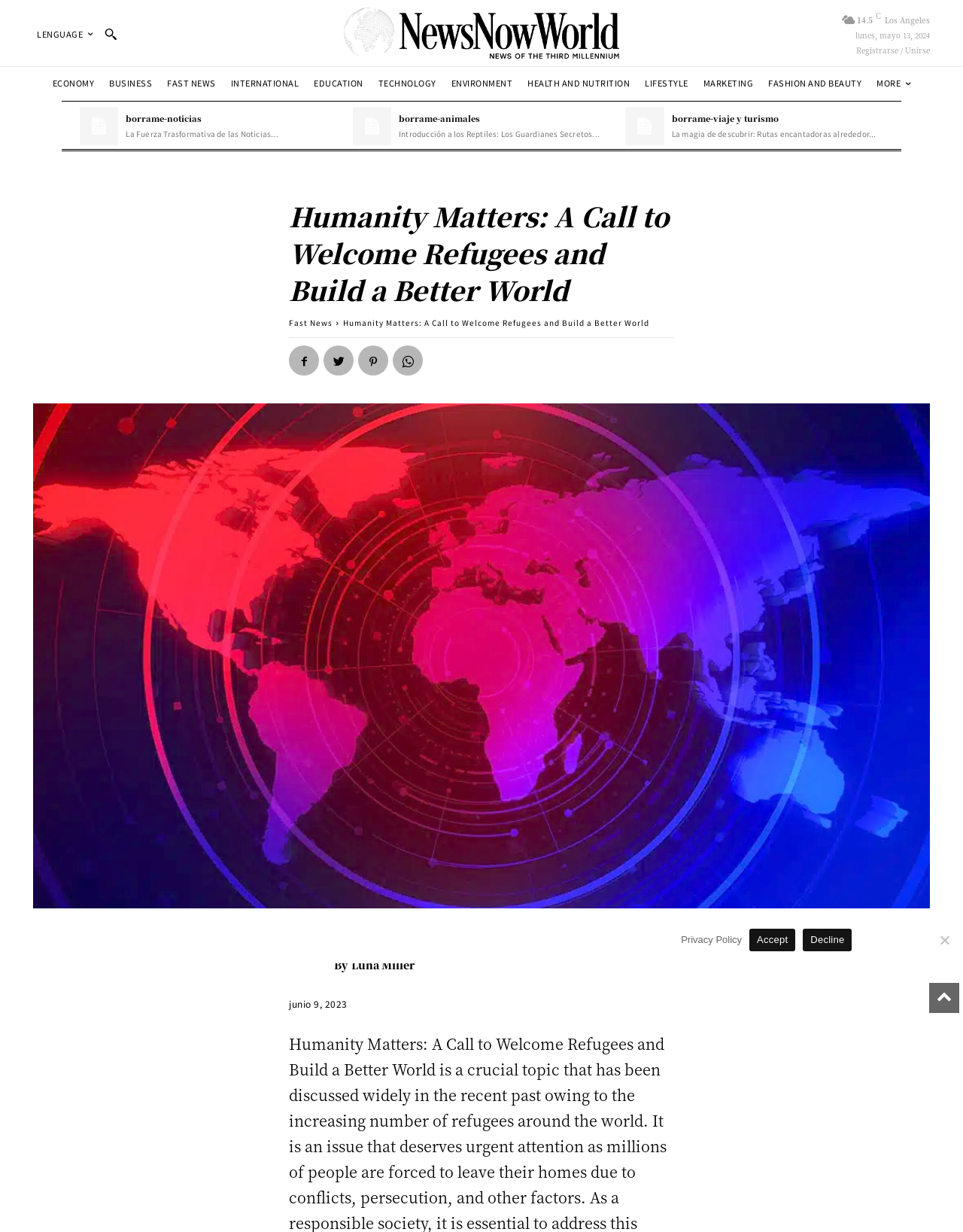Use a single word or phrase to answer the question:
What is the name of the author of the article?

Luna Miller